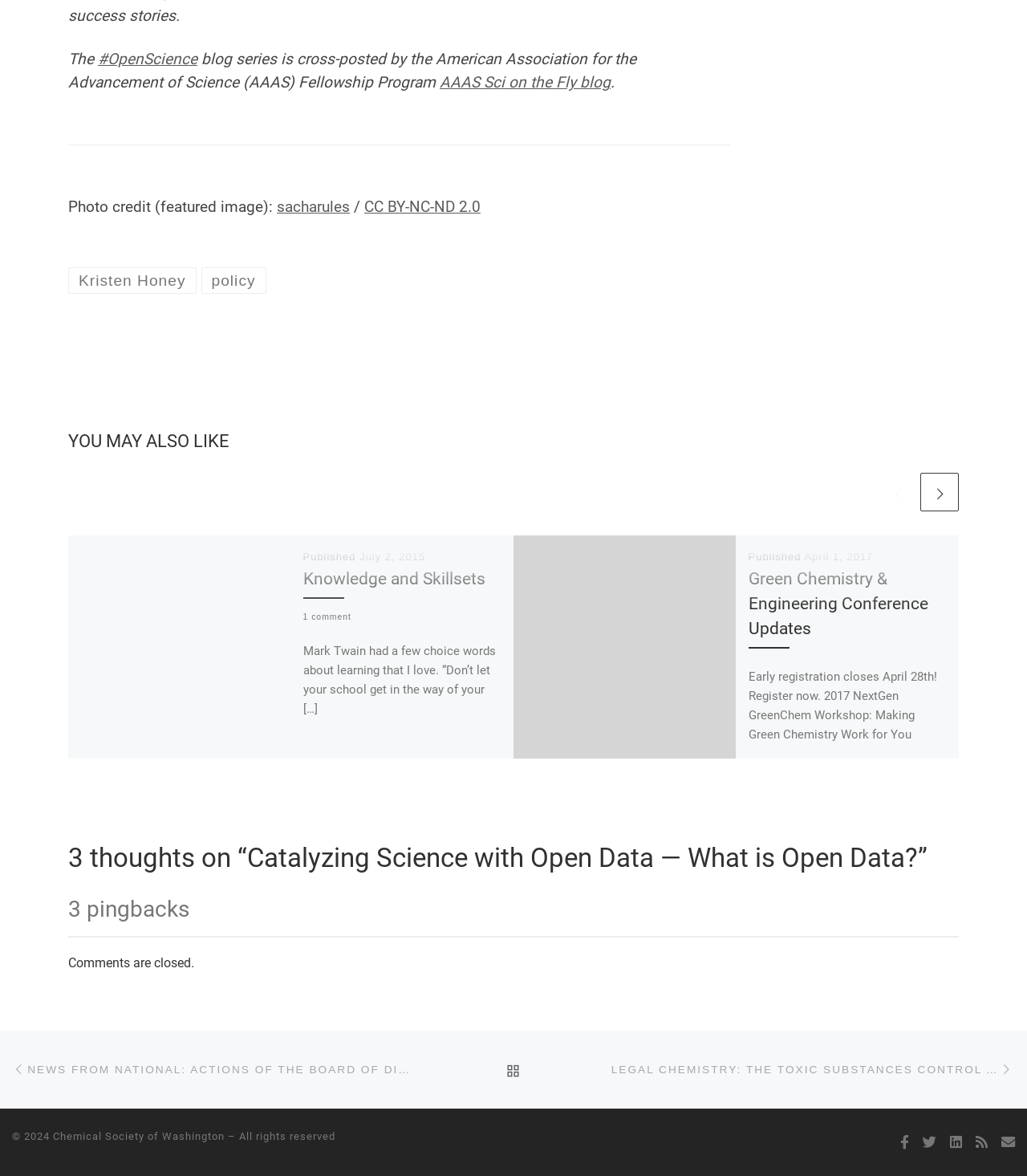What is the name of the organization mentioned in the footer?
Answer the question with a detailed explanation, including all necessary information.

I looked at the footer section of the webpage and found that it mentions the organization 'Chemical Society of Washington' with a copyright symbol, indicating that it is the owner of the webpage.